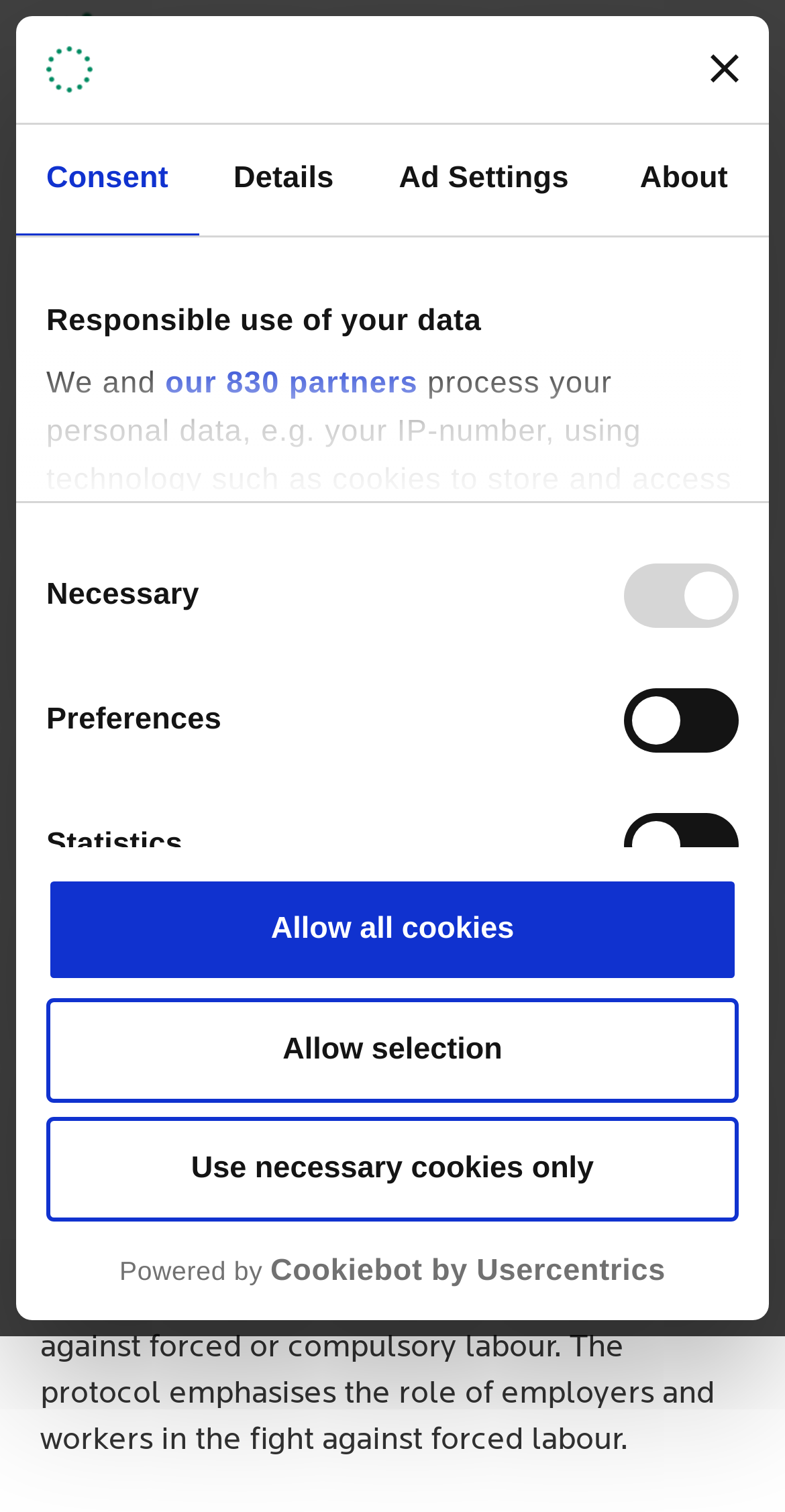What is the purpose of the 2014 Protocol?
Answer the question with a thorough and detailed explanation.

I found the answer by reading the text that describes the 2014 Protocol, which says 'The Protocol provides for access to appropriate and effective remedies and redress mechanisms, such as compensation for victims.' This indicates that one of the main purposes of the protocol is to provide access to remedies and redress mechanisms.